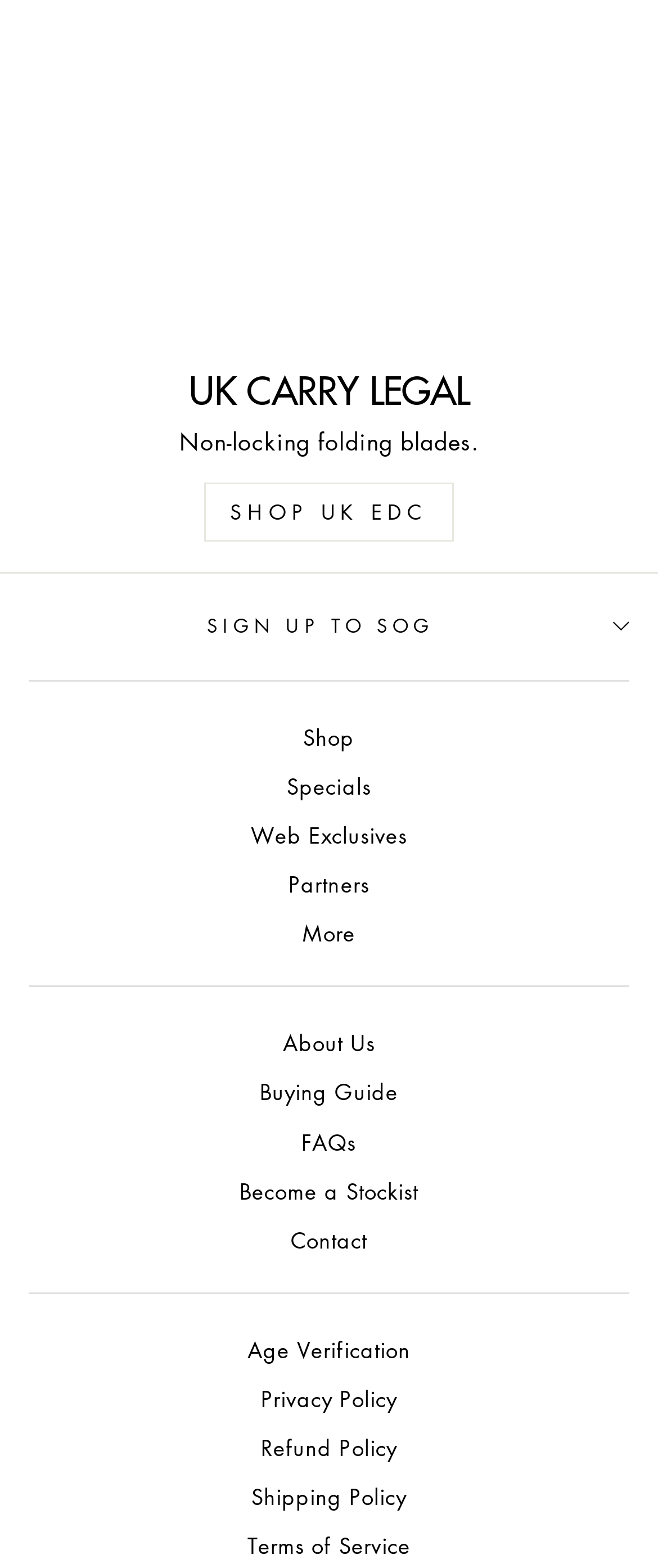How many main navigation links are present on the website?
Please provide a full and detailed response to the question.

The number of main navigation links can be determined by counting the link elements present inside the element with the button 'SIGN UP TO SOG'. There are 7 links: 'Shop', 'Specials', 'Web Exclusives', 'Partners', 'More', 'About Us', and 'Buying Guide'.